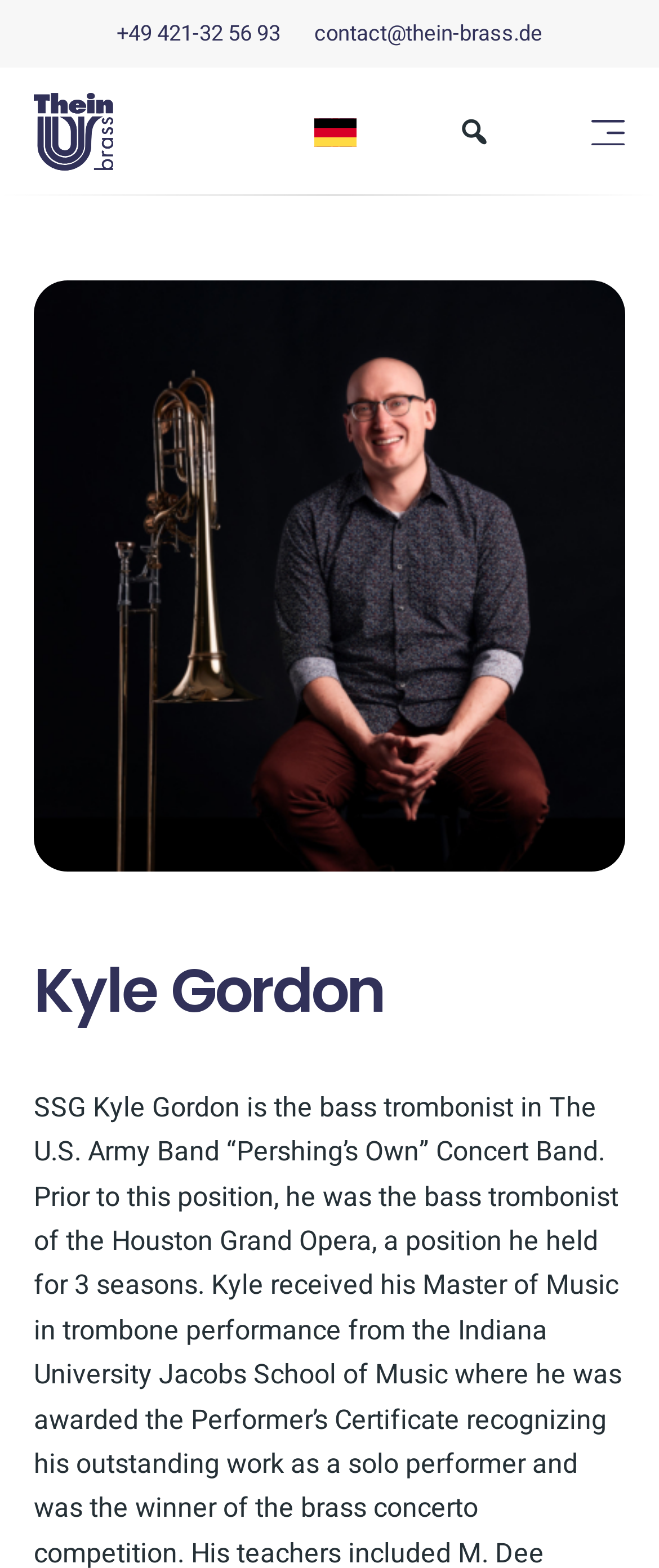What is the name of the person on the webpage?
Provide a concise answer using a single word or phrase based on the image.

Kyle Gordon